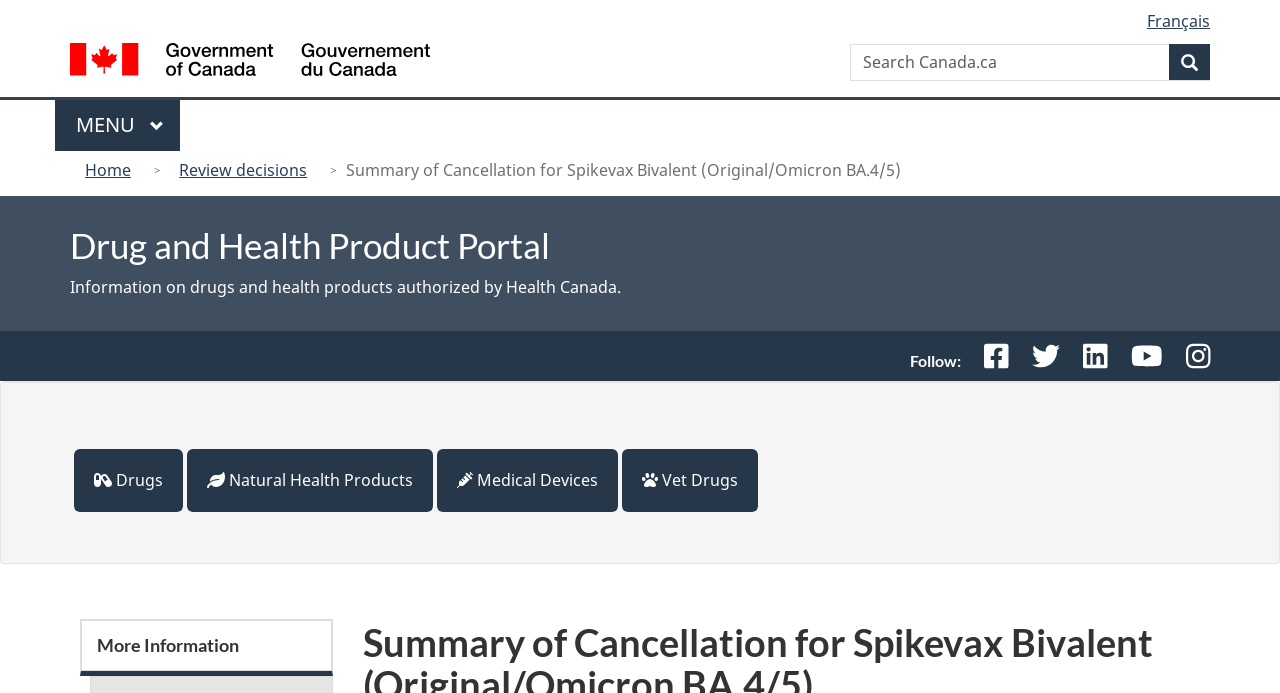Locate the bounding box coordinates of the element that needs to be clicked to carry out the instruction: "Follow on Facebook". The coordinates should be given as four float numbers ranging from 0 to 1, i.e., [left, top, right, bottom].

[0.769, 0.486, 0.788, 0.541]